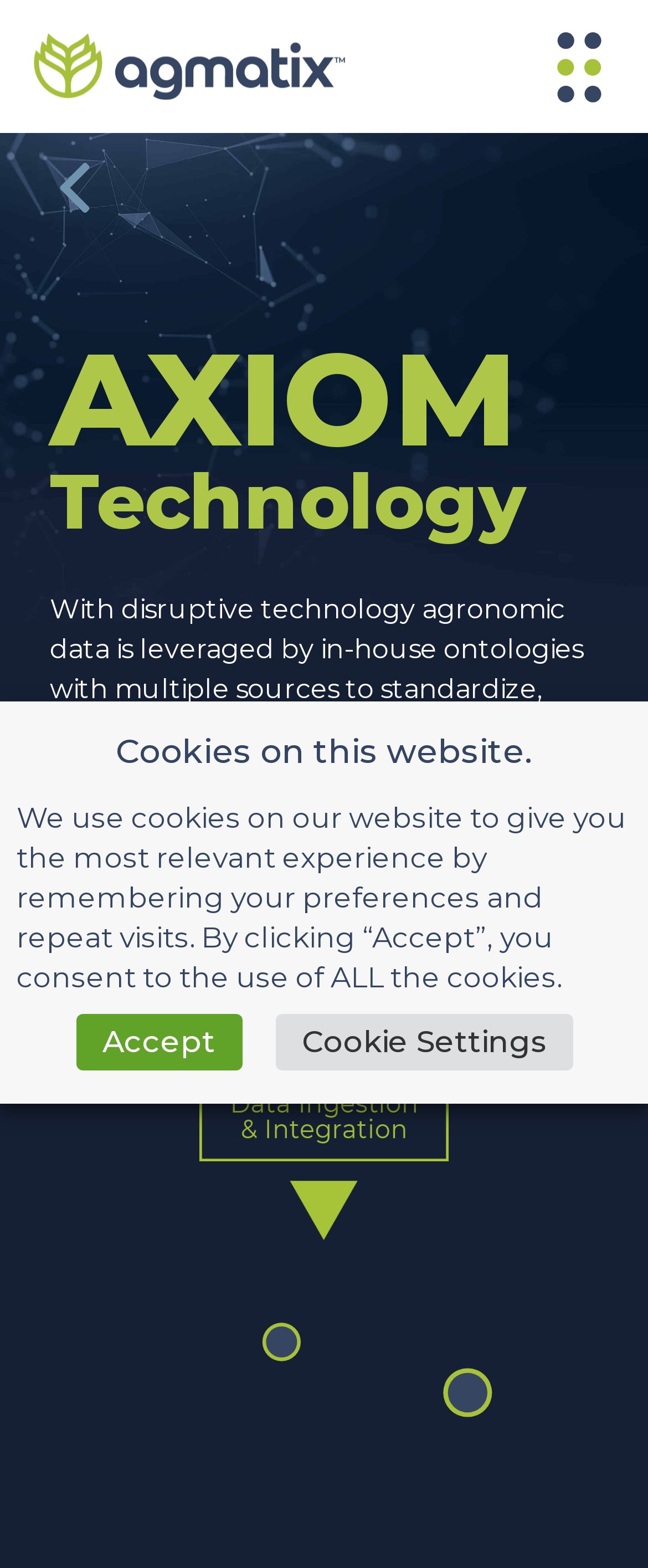Identify the bounding box for the UI element described as: "Accept". Ensure the coordinates are four float numbers between 0 and 1, formatted as [left, top, right, bottom].

[0.117, 0.647, 0.373, 0.683]